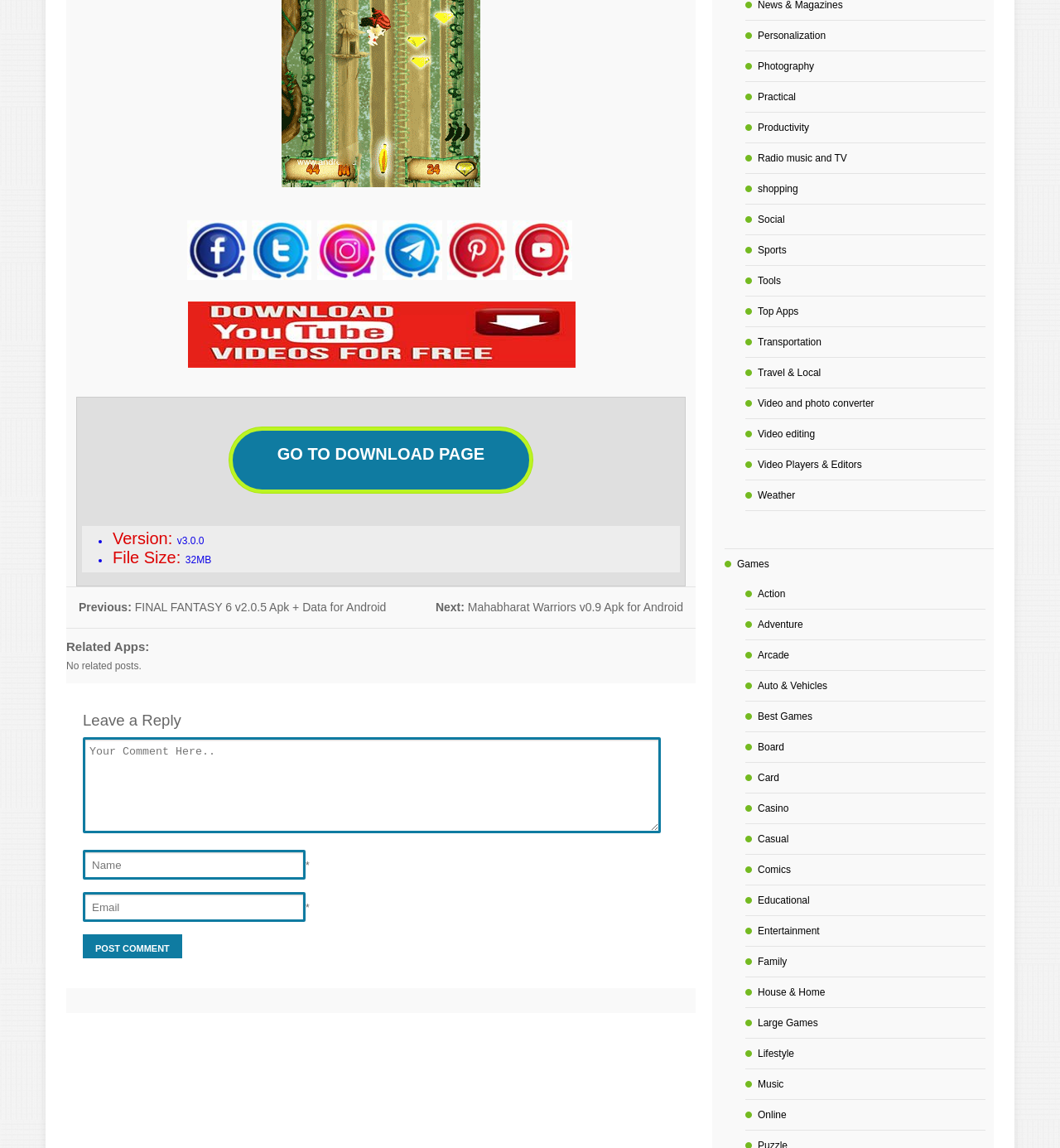With reference to the screenshot, provide a detailed response to the question below:
What is the category of the app 'Mahabharat Warriors v0.9 Apk for Android'?

The app 'Mahabharat Warriors v0.9 Apk for Android' is a game, and it is categorized under the 'Games' section, as indicated by the link 'Games' located above the app's link.